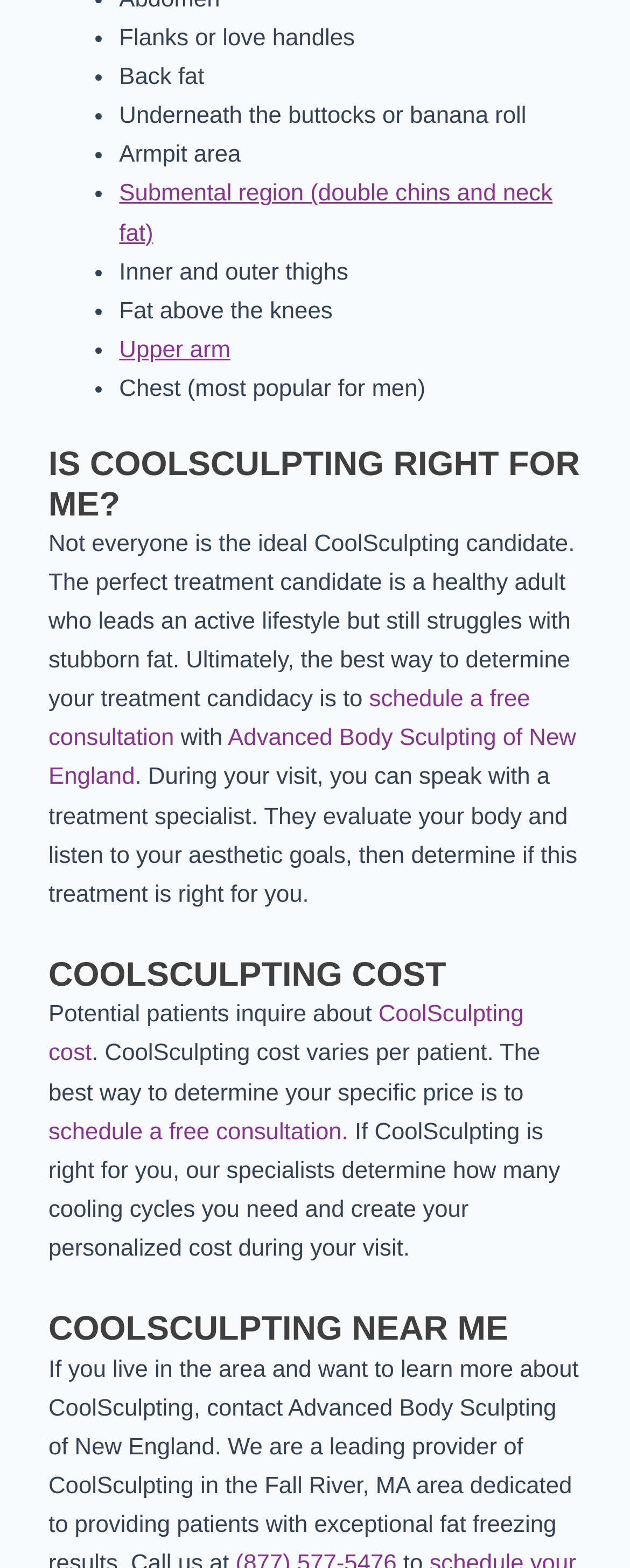What areas of the body can CoolSculpting treat?
Provide a thorough and detailed answer to the question.

According to the webpage, CoolSculpting can treat various areas of the body, including flanks or love handles, back fat, underneath the buttocks or banana roll, armpit area, submental region, inner and outer thighs, fat above the knees, upper arm, and chest.